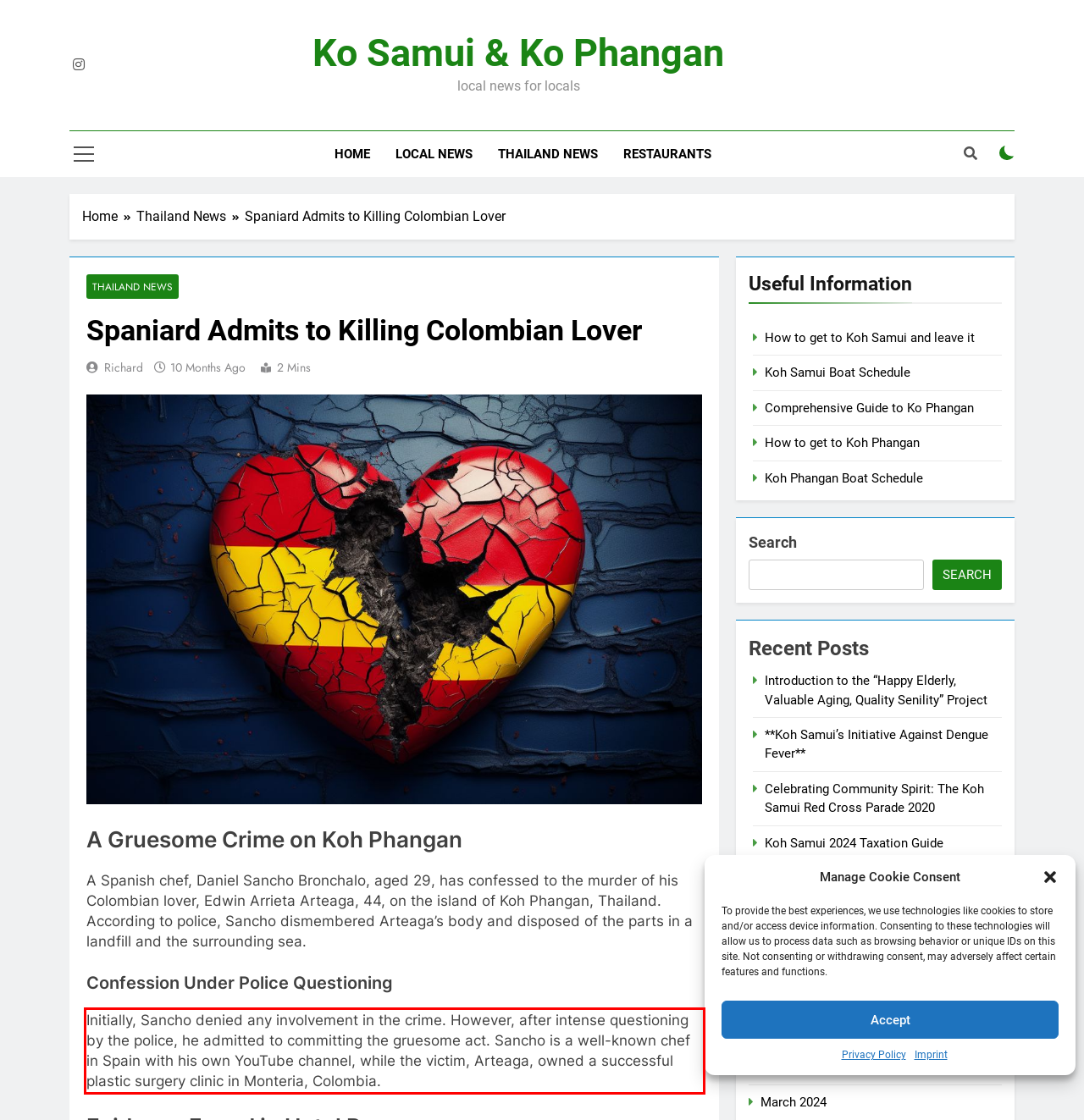You are provided with a screenshot of a webpage featuring a red rectangle bounding box. Extract the text content within this red bounding box using OCR.

Initially, Sancho denied any involvement in the crime. However, after intense questioning by the police, he admitted to committing the gruesome act. Sancho is a well-known chef in Spain with his own YouTube channel, while the victim, Arteaga, owned a successful plastic surgery clinic in Monteria, Colombia.